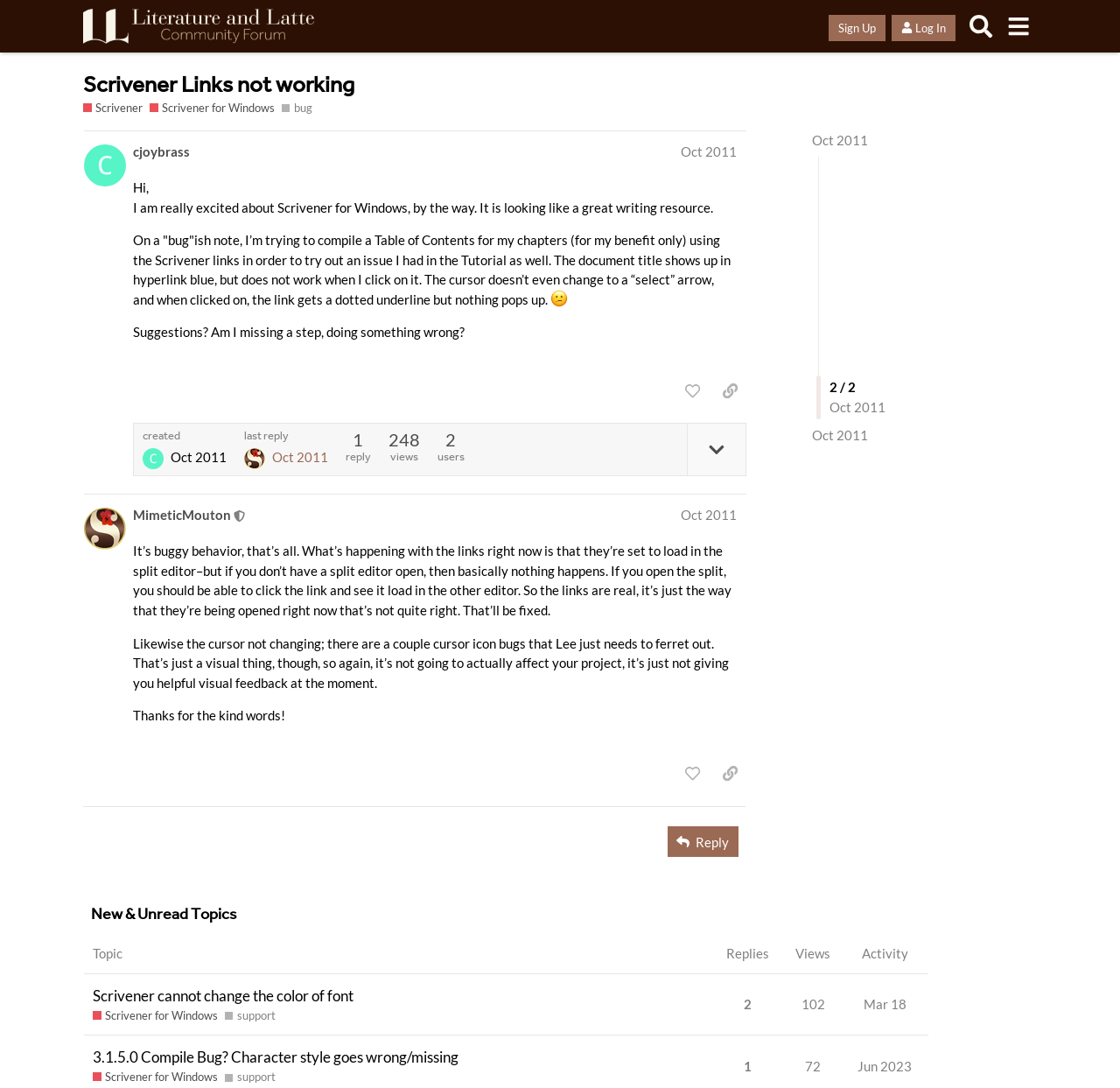What is the date of the last reply?
With the help of the image, please provide a detailed response to the question.

I found the date of the last reply by looking at the generic element that contains the text 'Oct 5, 2011 10:32 pm', which is located near the 'last reply' text.